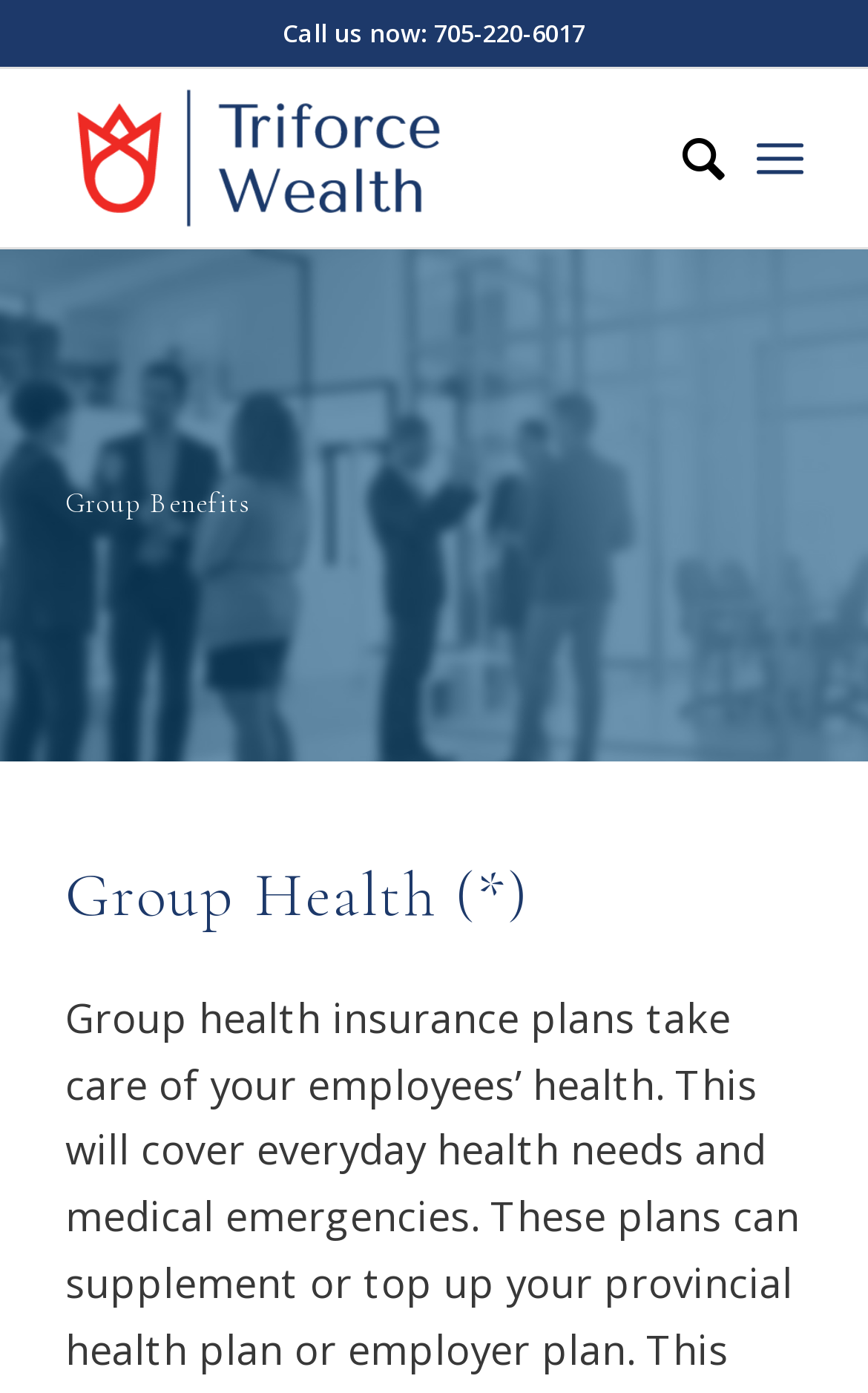Please answer the following query using a single word or phrase: 
How many menu items are there?

2